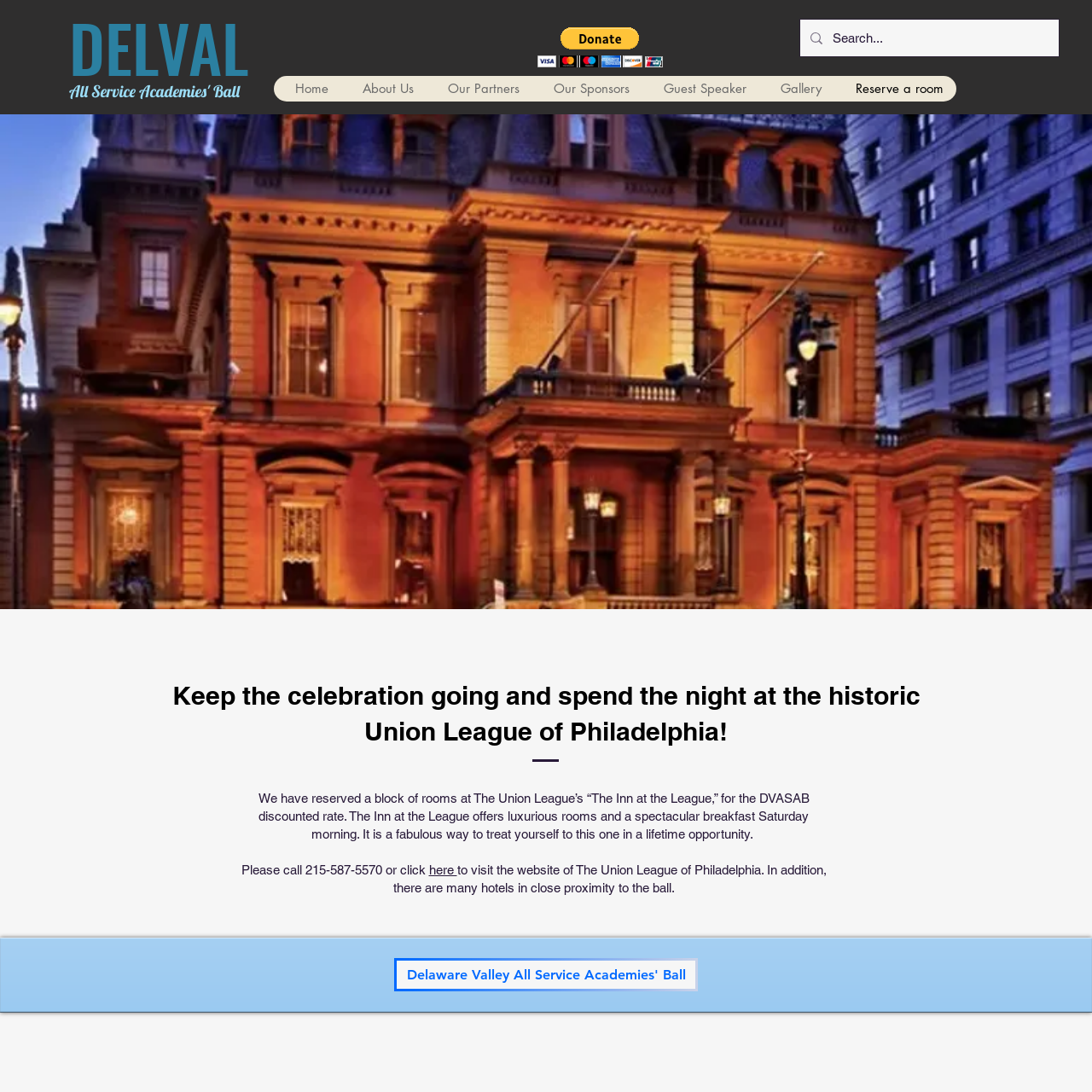What is the purpose of the event?
Refer to the image and answer the question using a single word or phrase.

Celebration